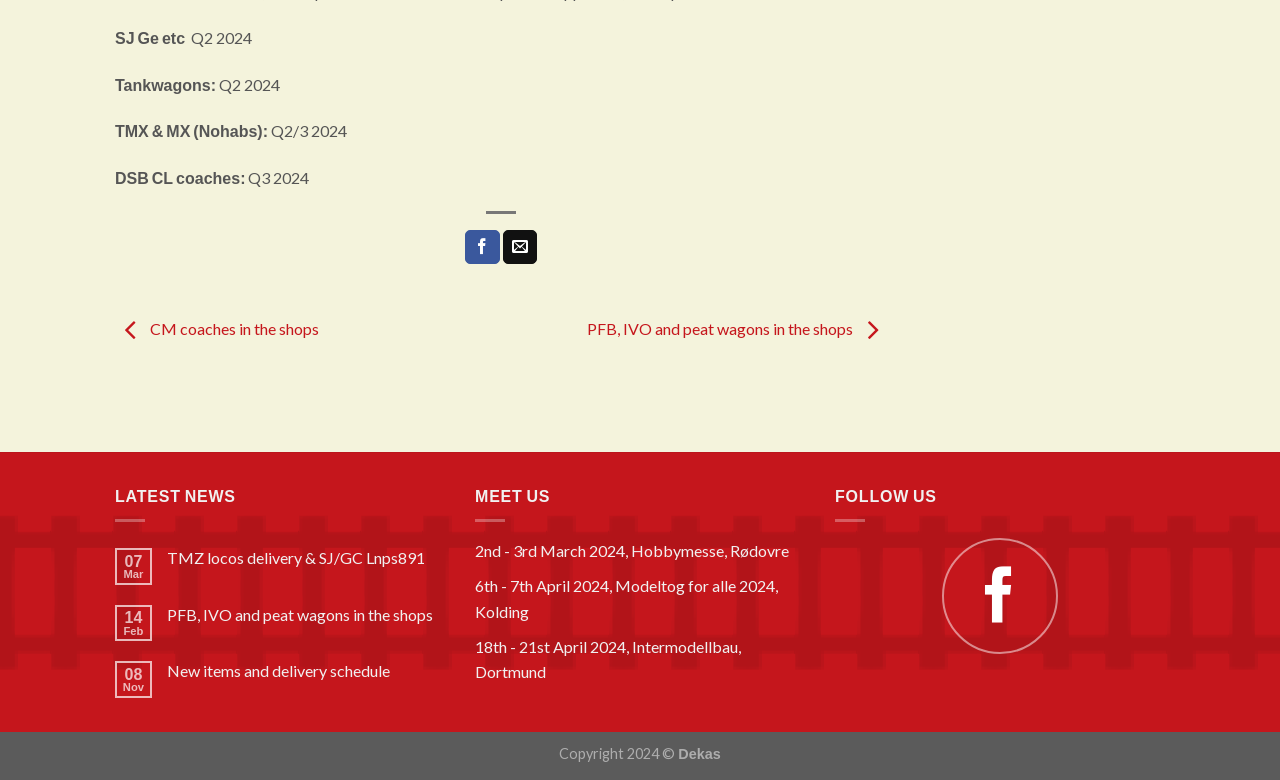Please find the bounding box coordinates for the clickable element needed to perform this instruction: "Share on Facebook".

[0.364, 0.295, 0.39, 0.338]